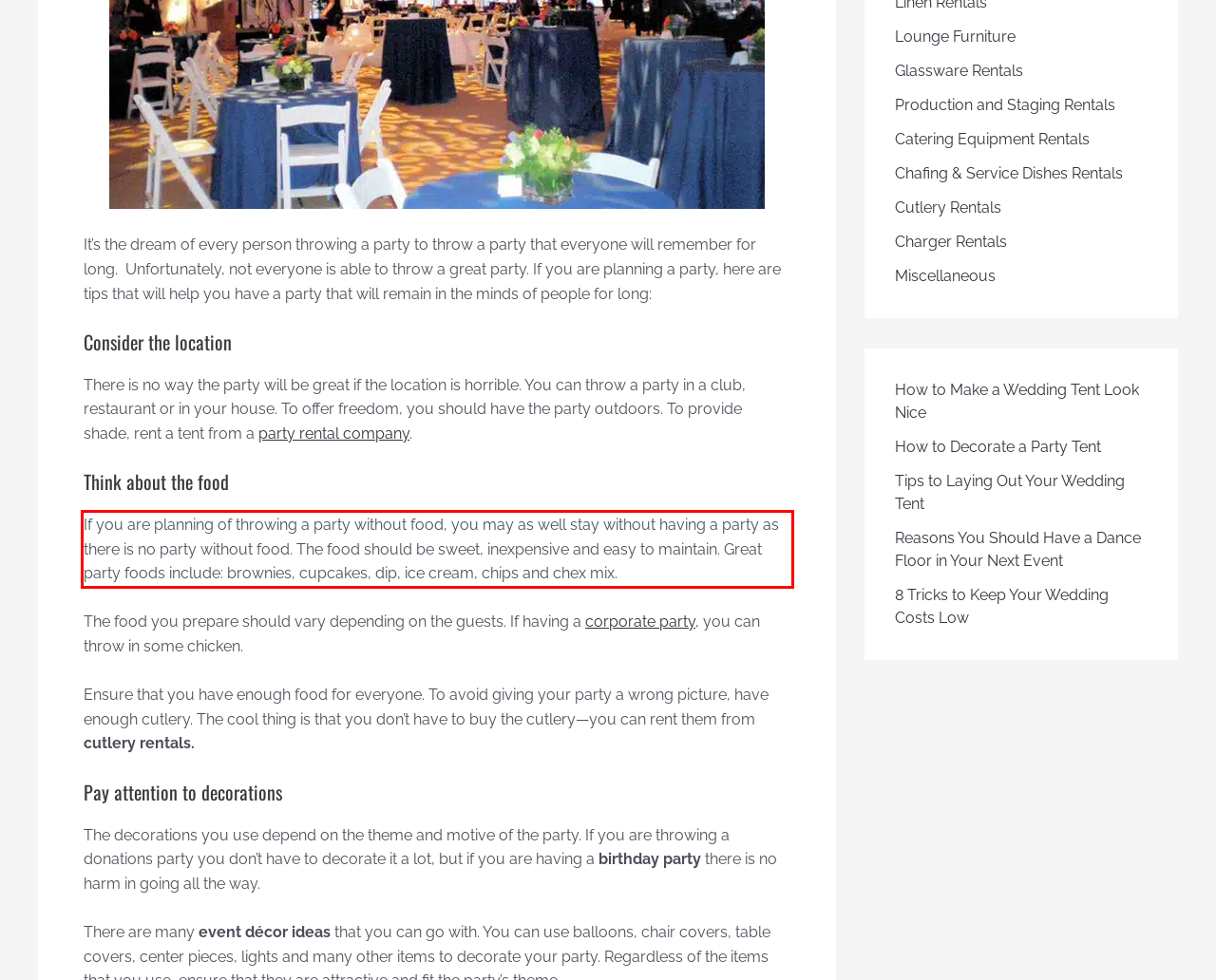Review the webpage screenshot provided, and perform OCR to extract the text from the red bounding box.

If you are planning of throwing a party without food, you may as well stay without having a party as there is no party without food. The food should be sweet, inexpensive and easy to maintain. Great party foods include: brownies, cupcakes, dip, ice cream, chips and chex mix.